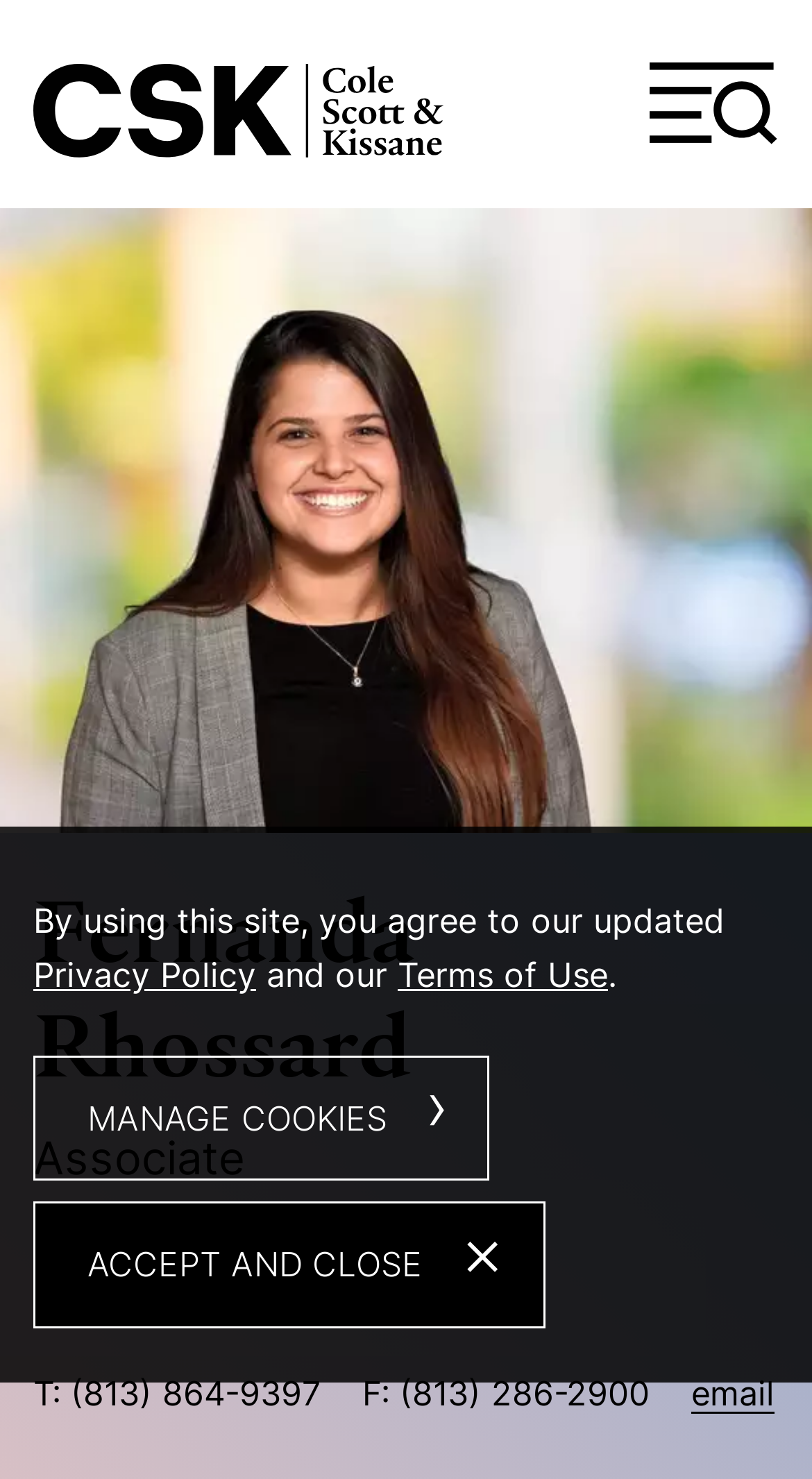Bounding box coordinates are specified in the format (top-left x, top-left y, bottom-right x, bottom-right y). All values are floating point numbers bounded between 0 and 1. Please provide the bounding box coordinate of the region this sentence describes: Cole, Scott & Kissane, P.A.

[0.041, 0.037, 0.649, 0.114]